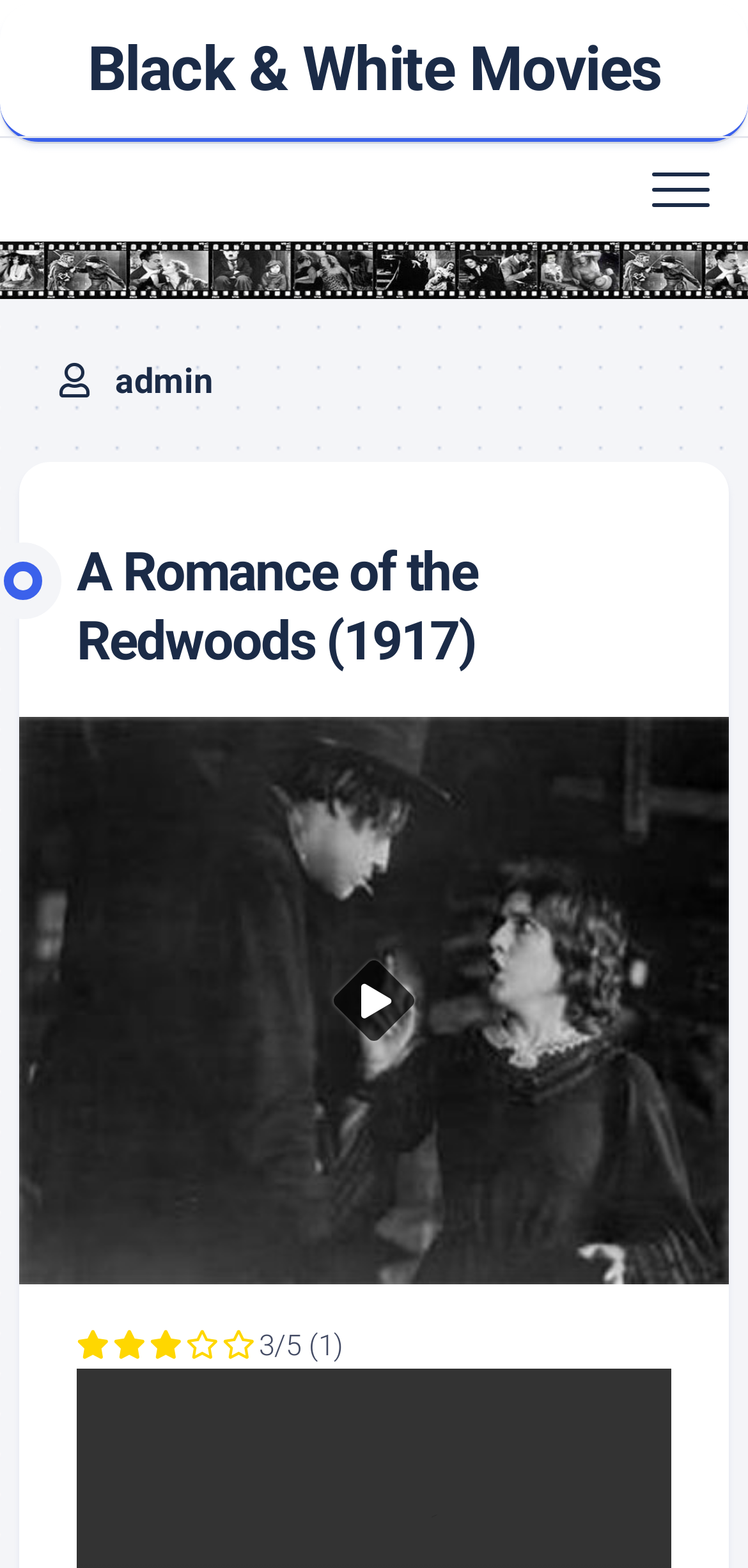Kindly respond to the following question with a single word or a brief phrase: 
What is the number of comments for the movie 'A Romance of the Redwoods (1917)'?

(1)